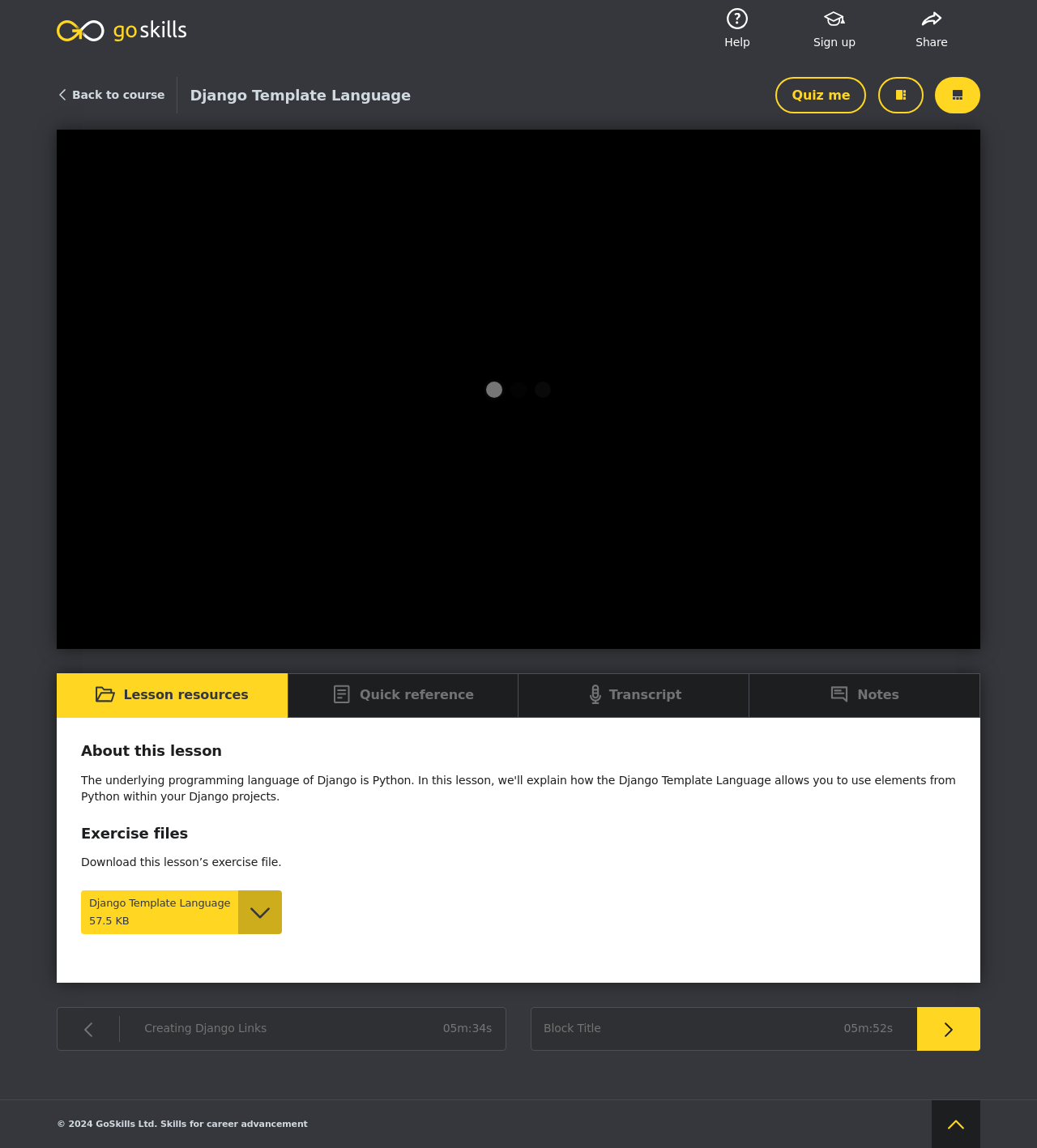Use a single word or phrase to answer the following:
What is the copyright year mentioned at the bottom?

2024